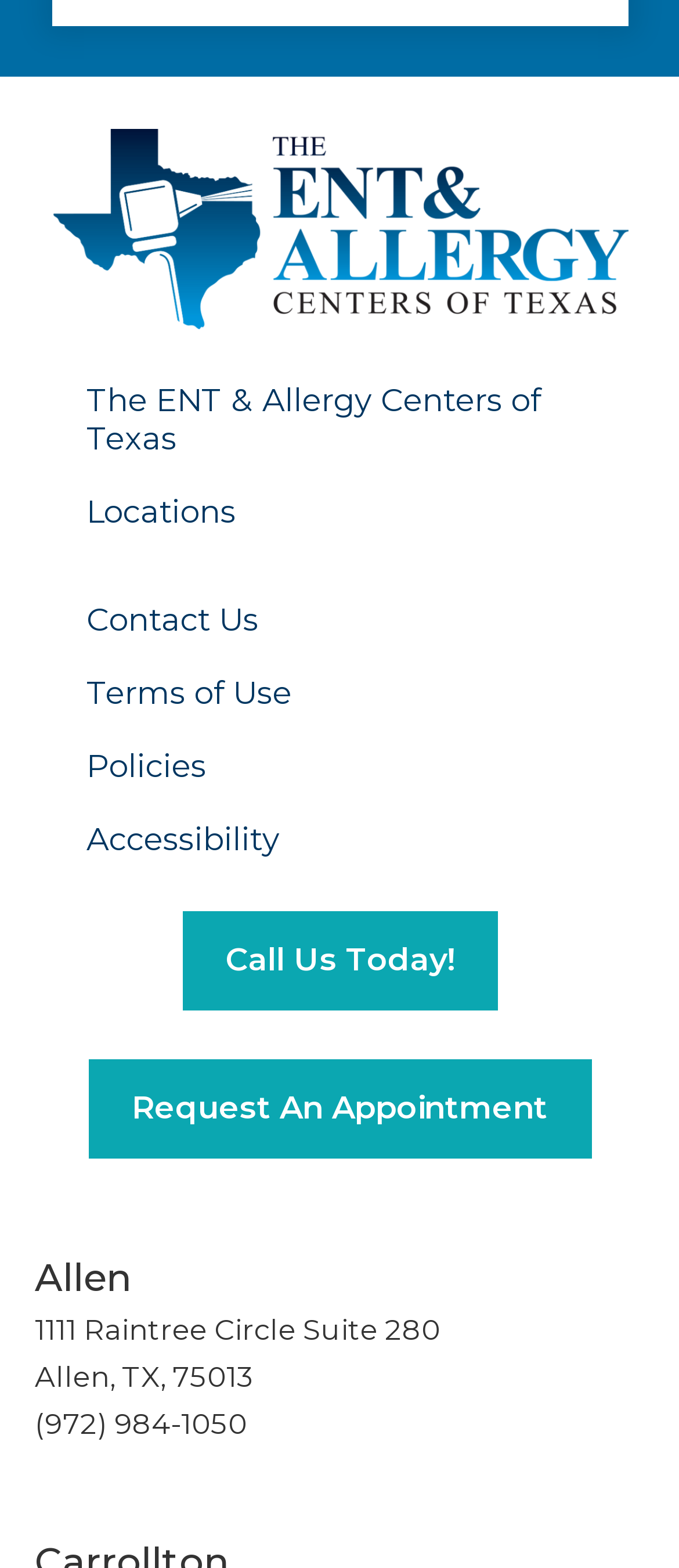Please find the bounding box coordinates of the element's region to be clicked to carry out this instruction: "Click the Contact Us link".

[0.076, 0.373, 0.924, 0.419]